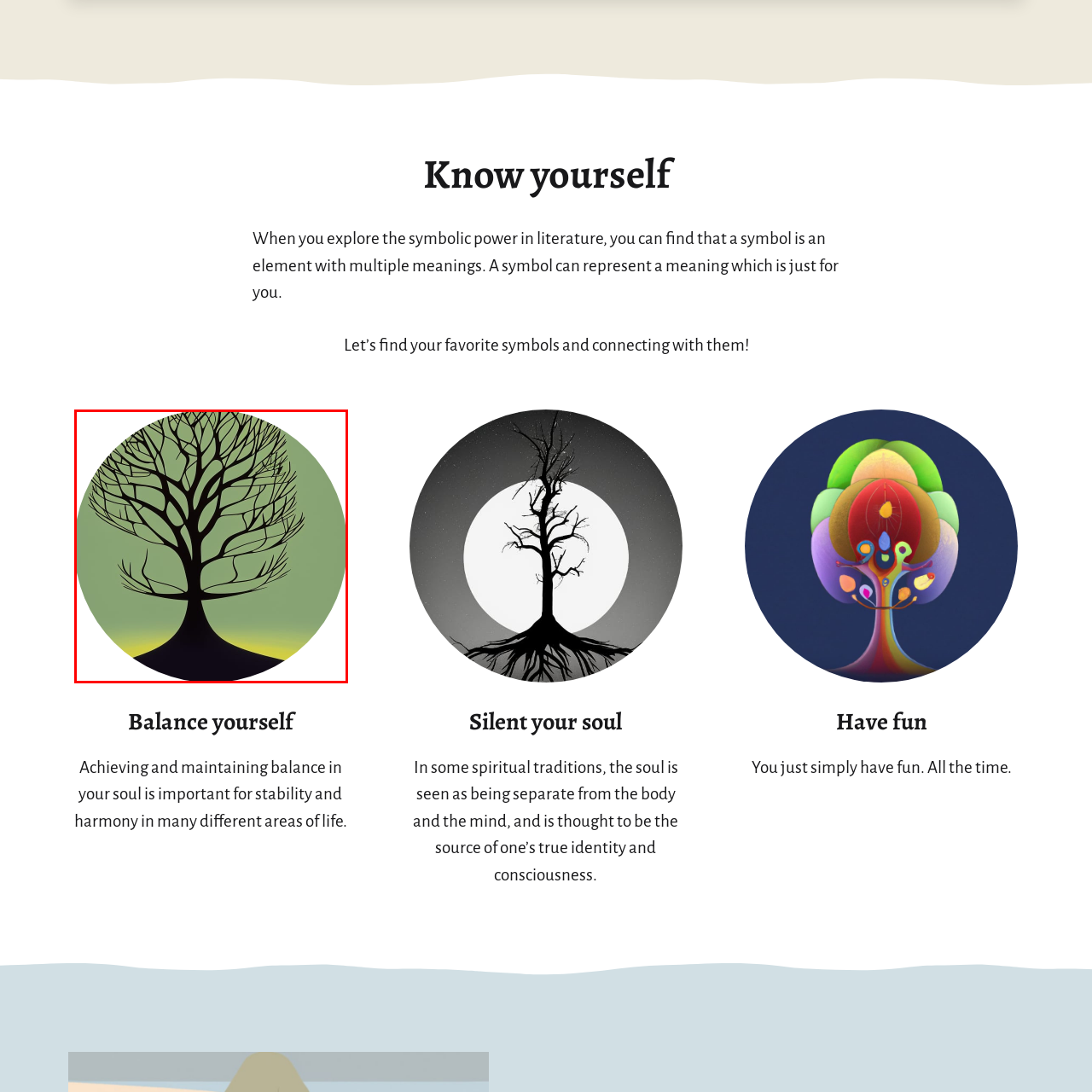What is the tree's symbolic power?
Review the content shown inside the red bounding box in the image and offer a detailed answer to the question, supported by the visual evidence.

The caption explains that the tree's stark contrast with the green backdrop highlights its symbolic power, which represents growth, strength, and the intrinsic connection to nature, emphasizing the importance of nurturing one's inner self.